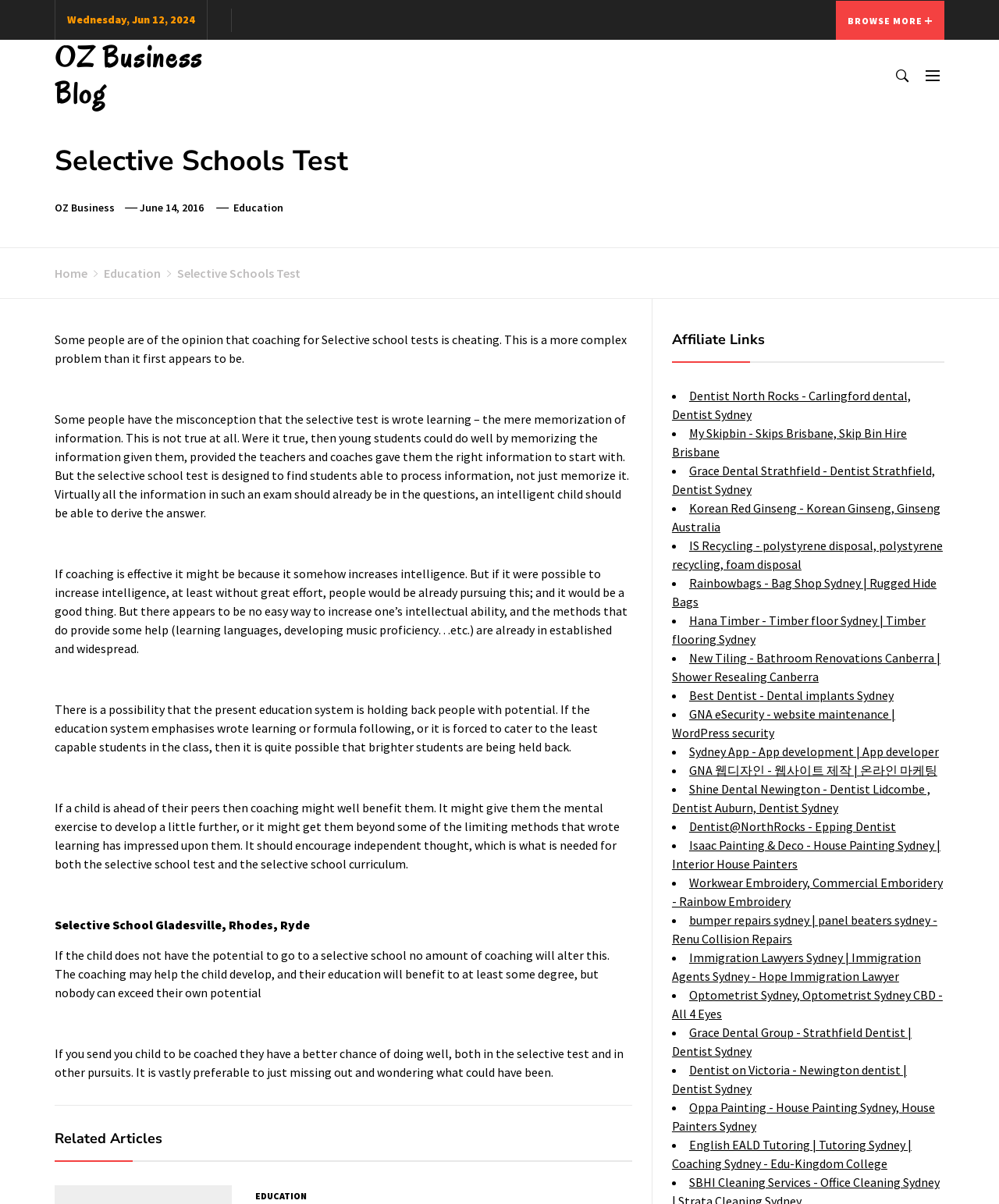What is the topic of the article?
Can you offer a detailed and complete answer to this question?

The topic of the article can be determined by reading the heading 'Selective Schools Test' which is located at the top of the webpage, and also by analyzing the content of the article which discusses the concept of coaching for selective school tests.